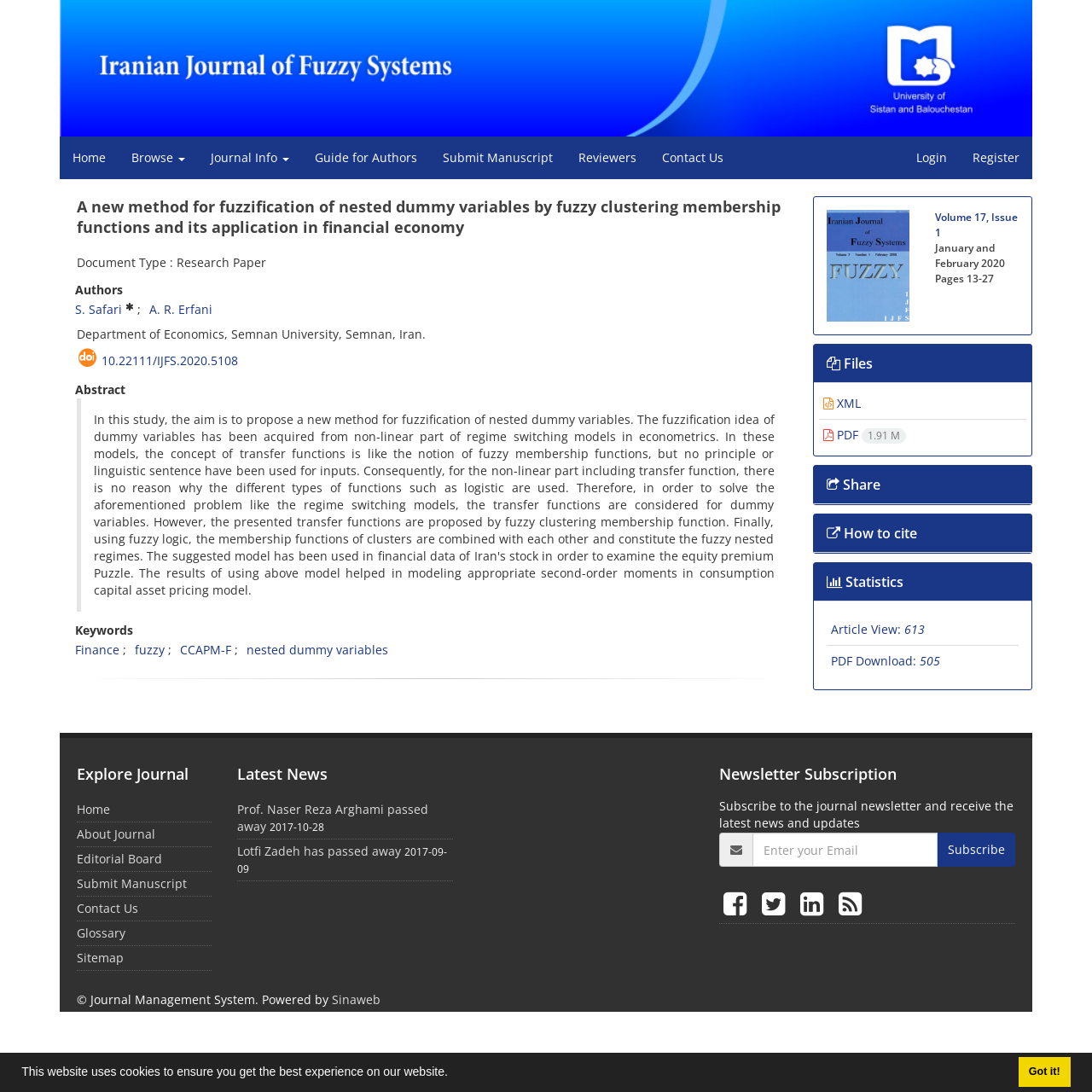Explain the webpage's layout and main content in detail.

This webpage is a research paper titled "A new method for fuzzification of nested dummy variables by fuzzy clustering membership functions and its application in financial economy". At the top, there is a cookie consent dialog with a message, "This website uses cookies to ensure you get the best experience on our website." Below the dialog, there are two buttons, "Learn more about cookies" and "Dismiss cookie message". 

Above the main content, there is a navigation menu with links to "Home", "Browse", "Journal Info", "Guide for Authors", "Submit Manuscript", "Reviewers", "Contact Us", "Login", and "Register". 

The main content is divided into several sections. The first section displays the title of the research paper, followed by the document type, authors, and their affiliations. Below this section, there is a DOI link and an abstract section. 

The next section is the keywords section, which lists several keywords related to the research paper, including "Finance", "fuzzy", "CCAPM-F", and "nested dummy variables". 

Below the keywords section, there is a horizontal separator, followed by a section with links to "Iranian Journal of Fuzzy Systems" and a heading that displays the volume, issue, and page numbers of the journal. 

The following sections provide links to download the paper in different formats, including XML and PDF. There are also links to share the paper, cite it, and view its statistics. 

On the right side of the page, there is a sidebar with several sections, including "Explore Journal", "Latest News", and "Newsletter Subscription". The "Explore Journal" section has links to various pages related to the journal, such as "Home", "About Journal", and "Editorial Board". The "Latest News" section displays two news articles with their dates. The "Newsletter Subscription" section allows users to subscribe to the journal's newsletter by entering their email address. 

At the bottom of the page, there is a footer section with copyright information and a link to the journal management system.